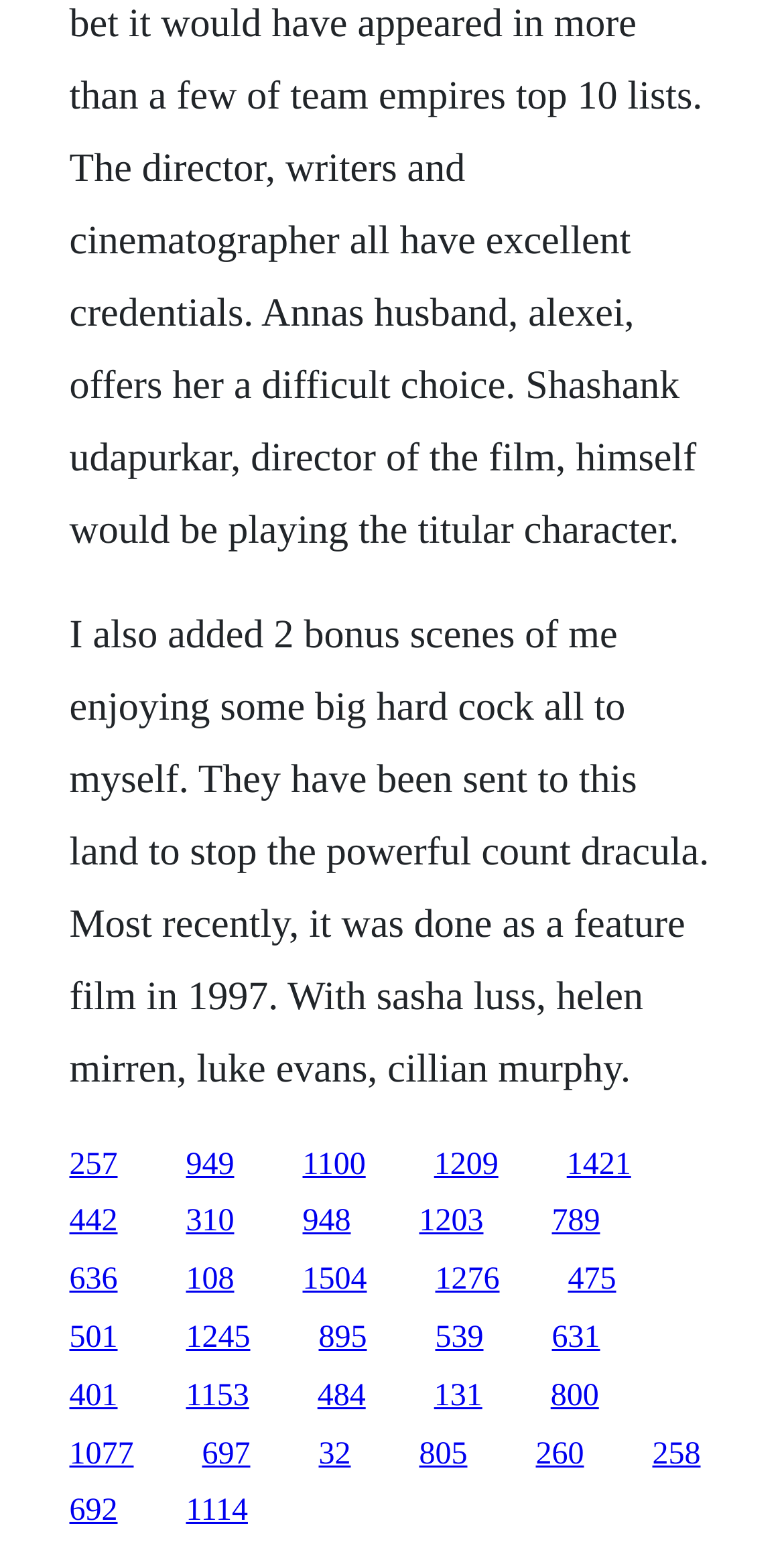Please specify the bounding box coordinates for the clickable region that will help you carry out the instruction: "Click the first link".

[0.088, 0.736, 0.15, 0.758]